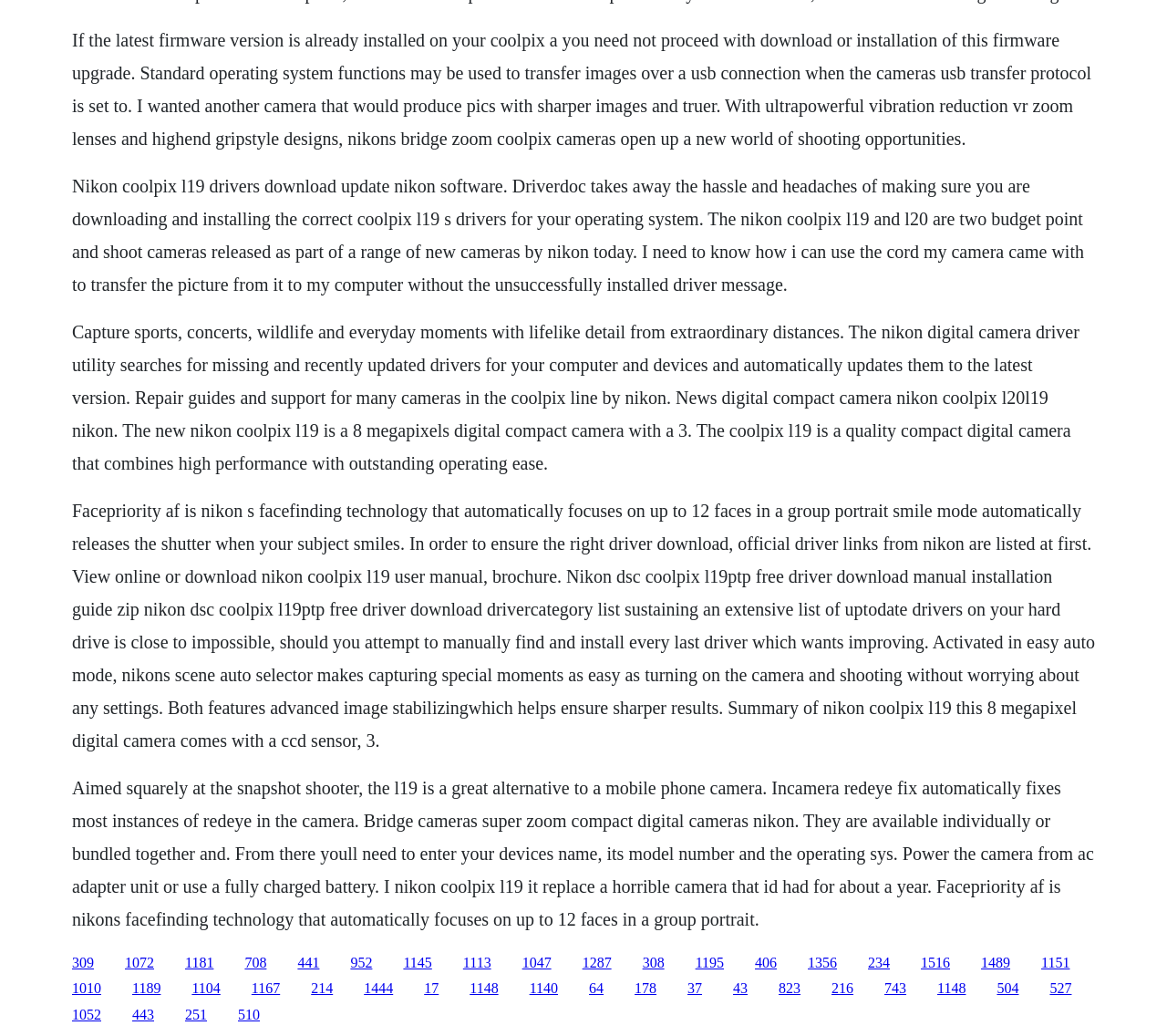What is the alternative to a mobile phone camera mentioned in the text?
Using the image, provide a detailed and thorough answer to the question.

The text suggests that the Nikon Coolpix L19 is a great alternative to a mobile phone camera, implying that it offers better image quality and more features than a typical mobile phone camera.